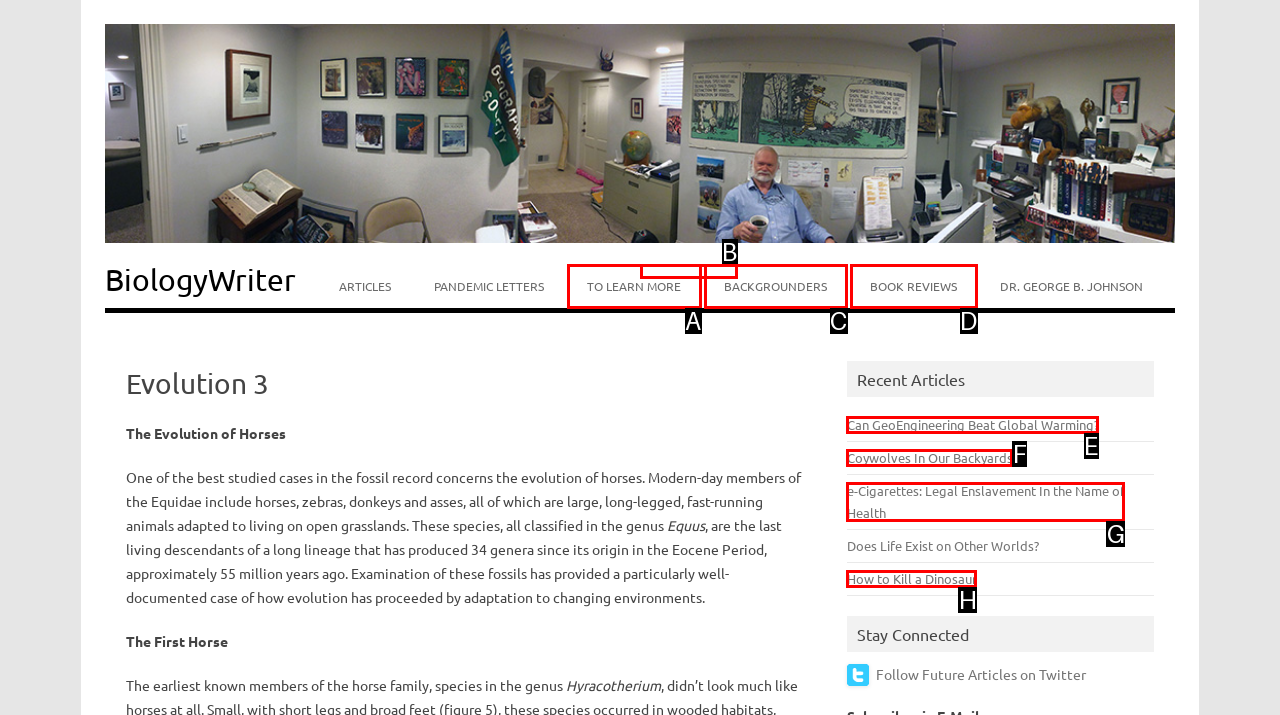Determine which HTML element I should select to execute the task: Read the article 'Can GeoEngineering Beat Global Warming?'
Reply with the corresponding option's letter from the given choices directly.

E